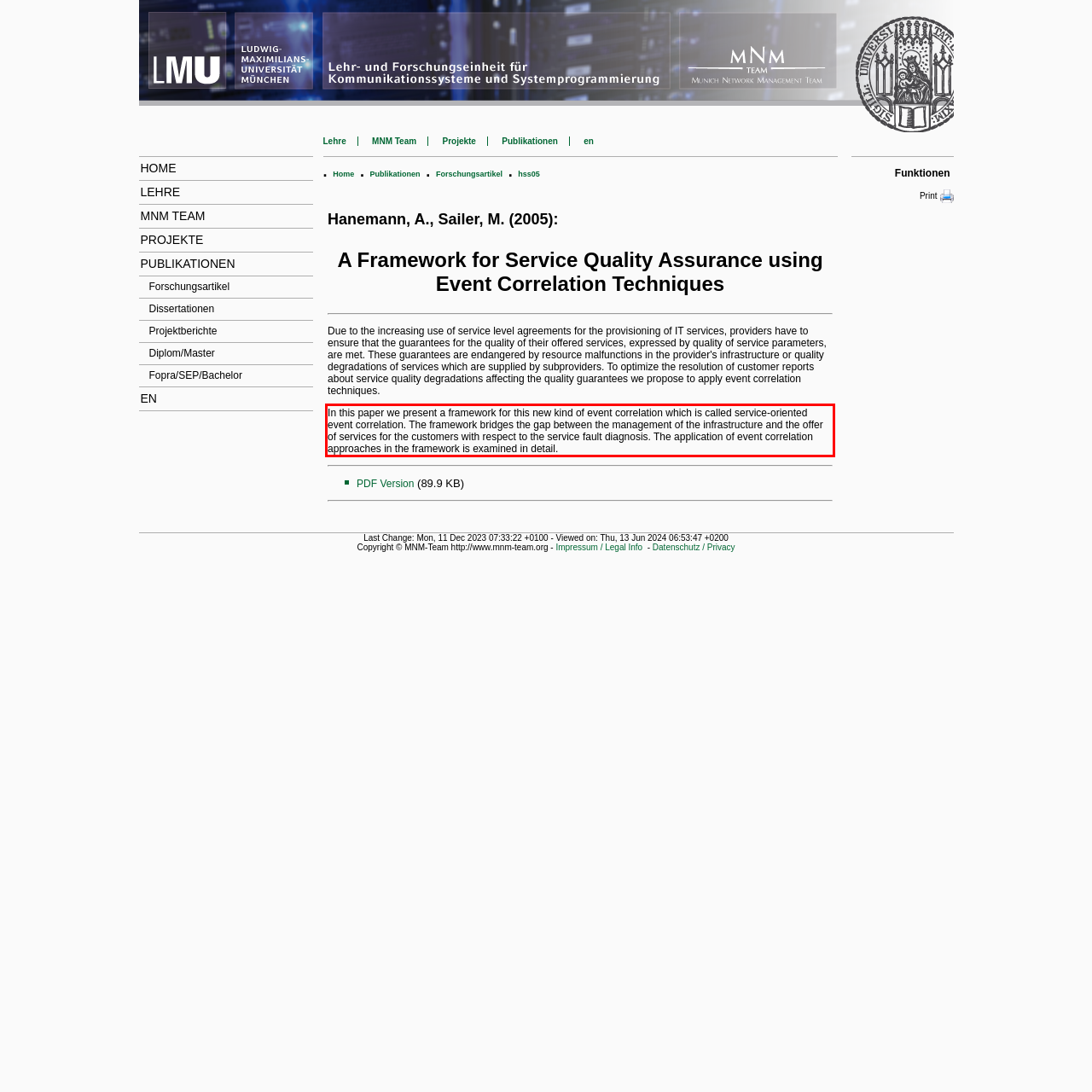You are provided with a screenshot of a webpage featuring a red rectangle bounding box. Extract the text content within this red bounding box using OCR.

In this paper we present a framework for this new kind of event correlation which is called service-oriented event correlation. The framework bridges the gap between the management of the infrastructure and the offer of services for the customers with respect to the service fault diagnosis. The application of event correlation approaches in the framework is examined in detail.